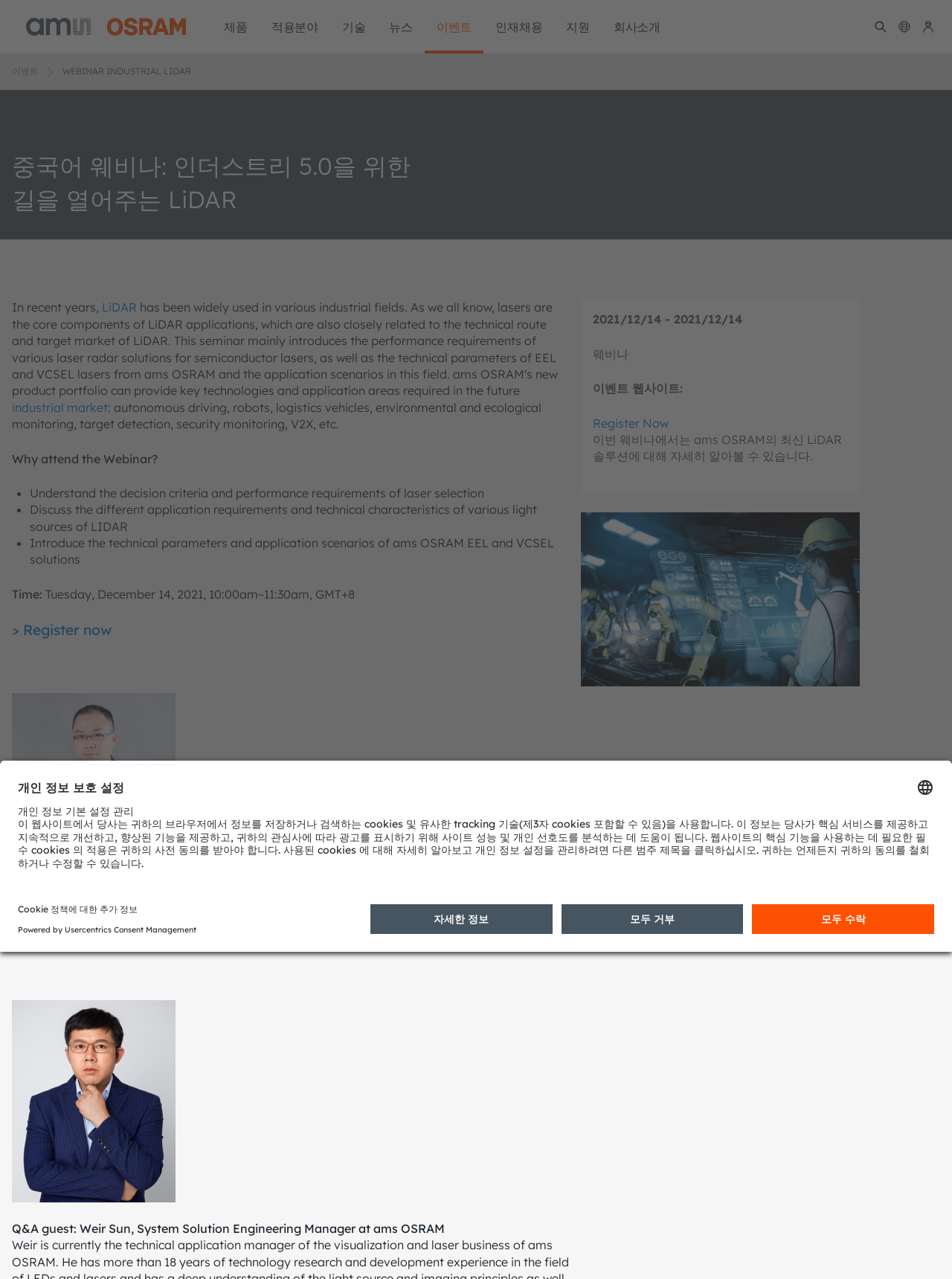Can you find the bounding box coordinates of the area I should click to execute the following instruction: "Click the 'Change language' link"?

[0.938, 0.0, 0.962, 0.042]